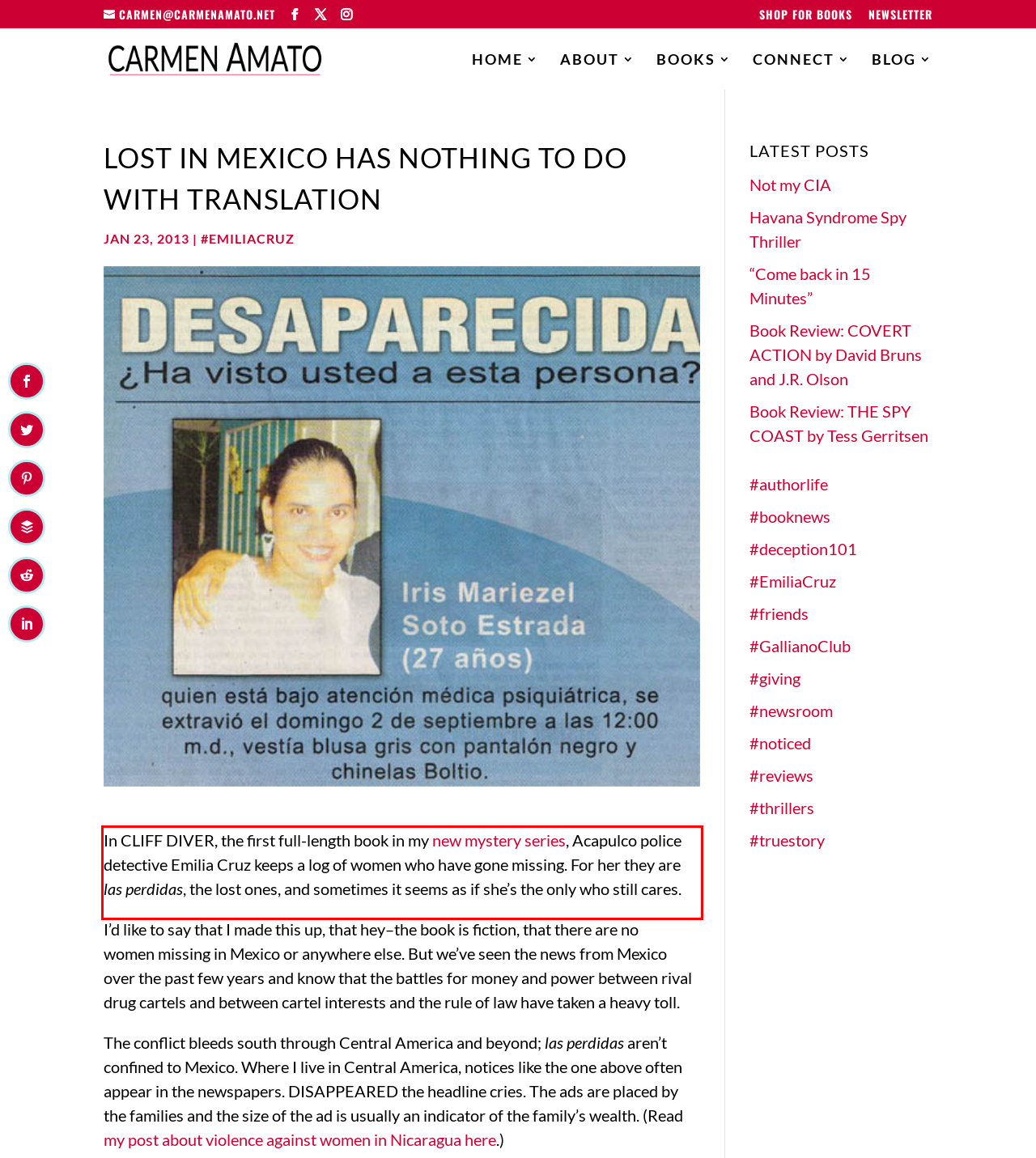Using the webpage screenshot, recognize and capture the text within the red bounding box.

In CLIFF DIVER, the first full-length book in my new mystery series, Acapulco police detective Emilia Cruz keeps a log of women who have gone missing. For her they are las perdidas, the lost ones, and sometimes it seems as if she’s the only who still cares.